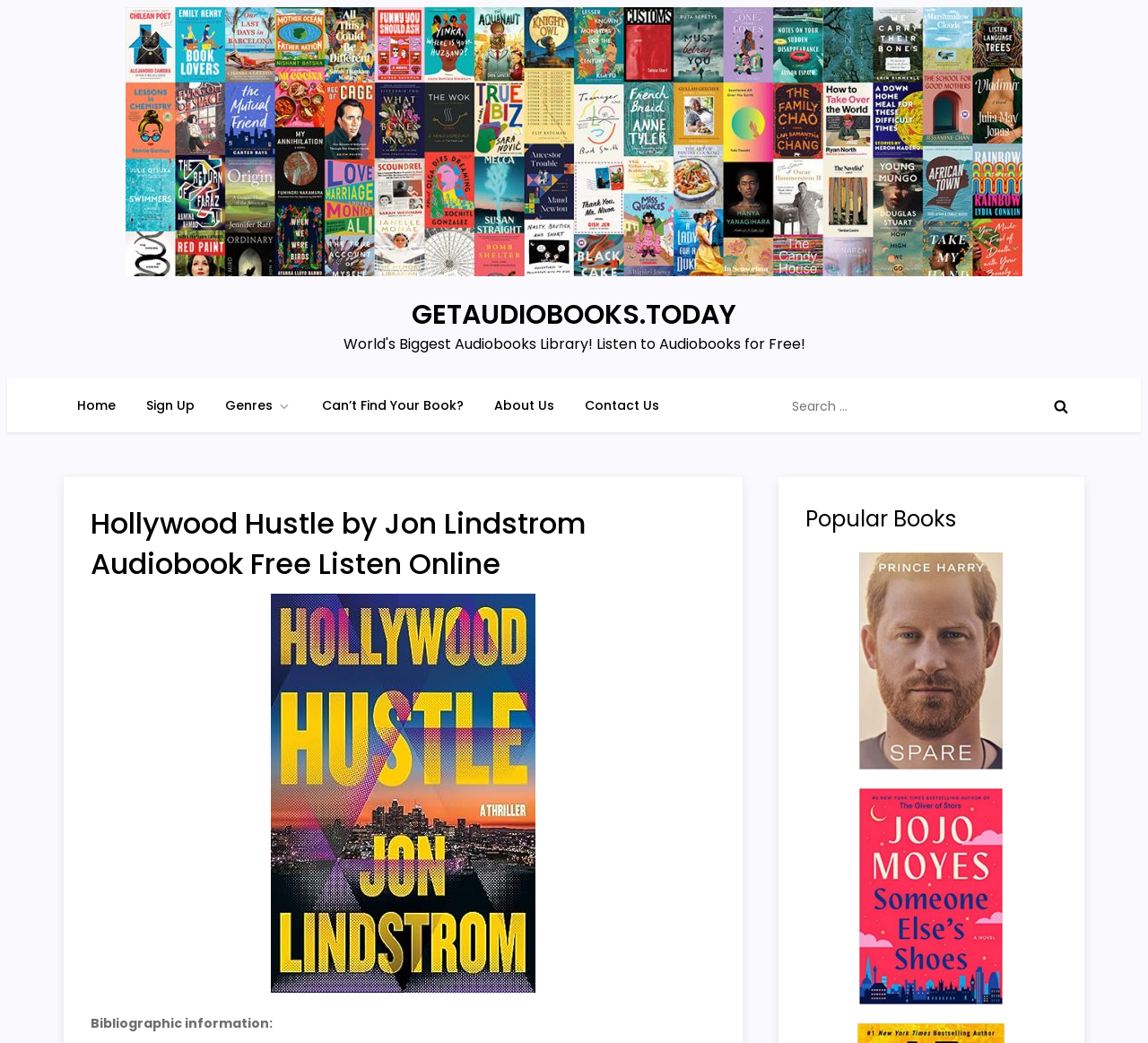Respond to the following question using a concise word or phrase: 
What is the name of the audiobook on this page?

Hollywood Hustle by Jon Lindstrom